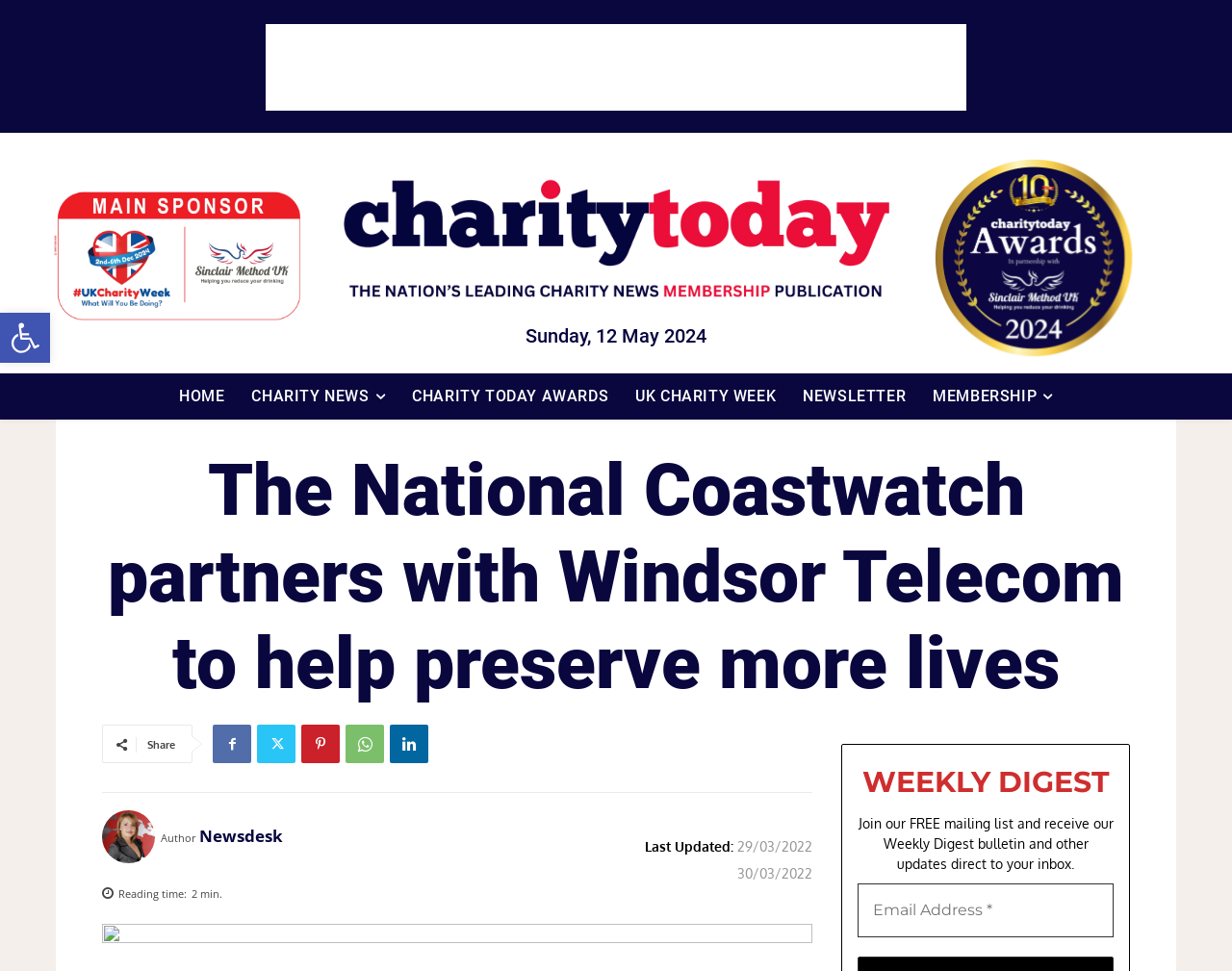What is the purpose of the textbox?
Look at the image and respond with a one-word or short-phrase answer.

Email Address